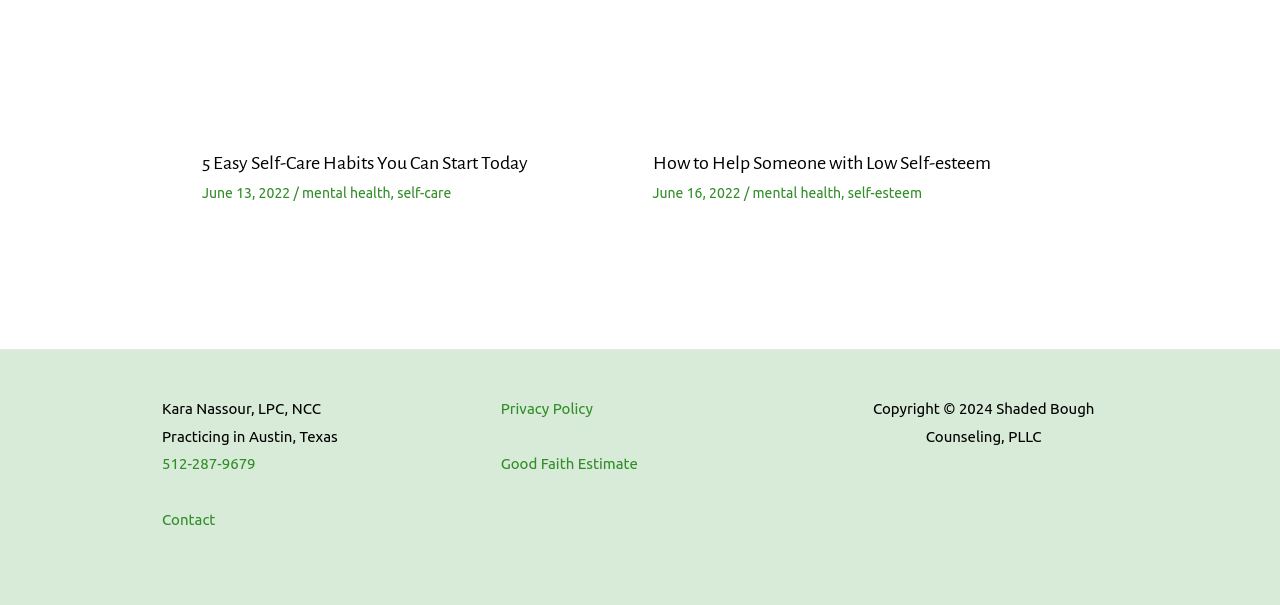Using the information in the image, give a comprehensive answer to the question: 
What is the phone number of the counselor?

I found the phone number in the footer section, where the counselor's contact information is provided.